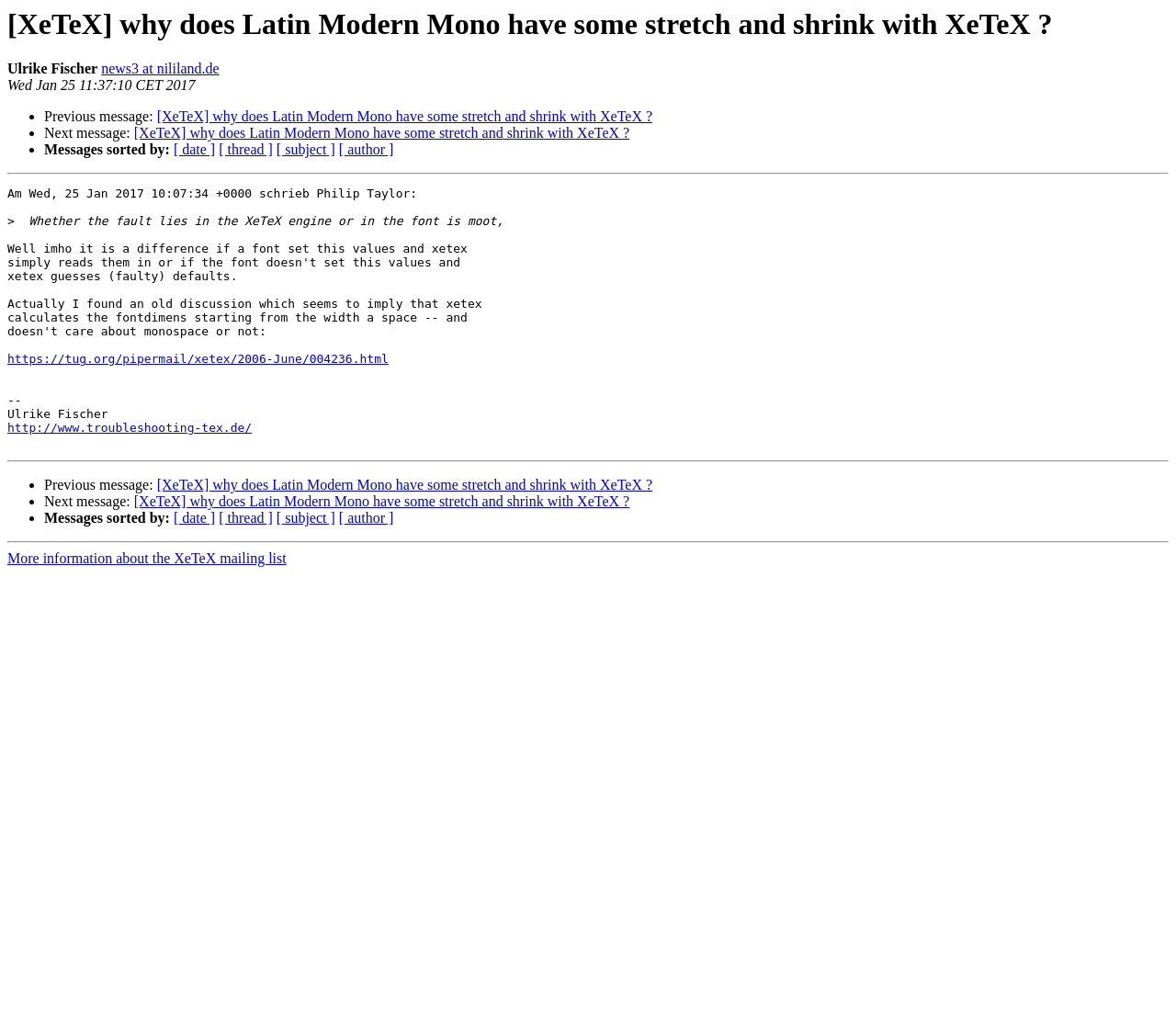Please find the bounding box coordinates of the element that must be clicked to perform the given instruction: "View previous message". The coordinates should be four float numbers from 0 to 1, i.e., [left, top, right, bottom].

[0.038, 0.106, 0.133, 0.121]